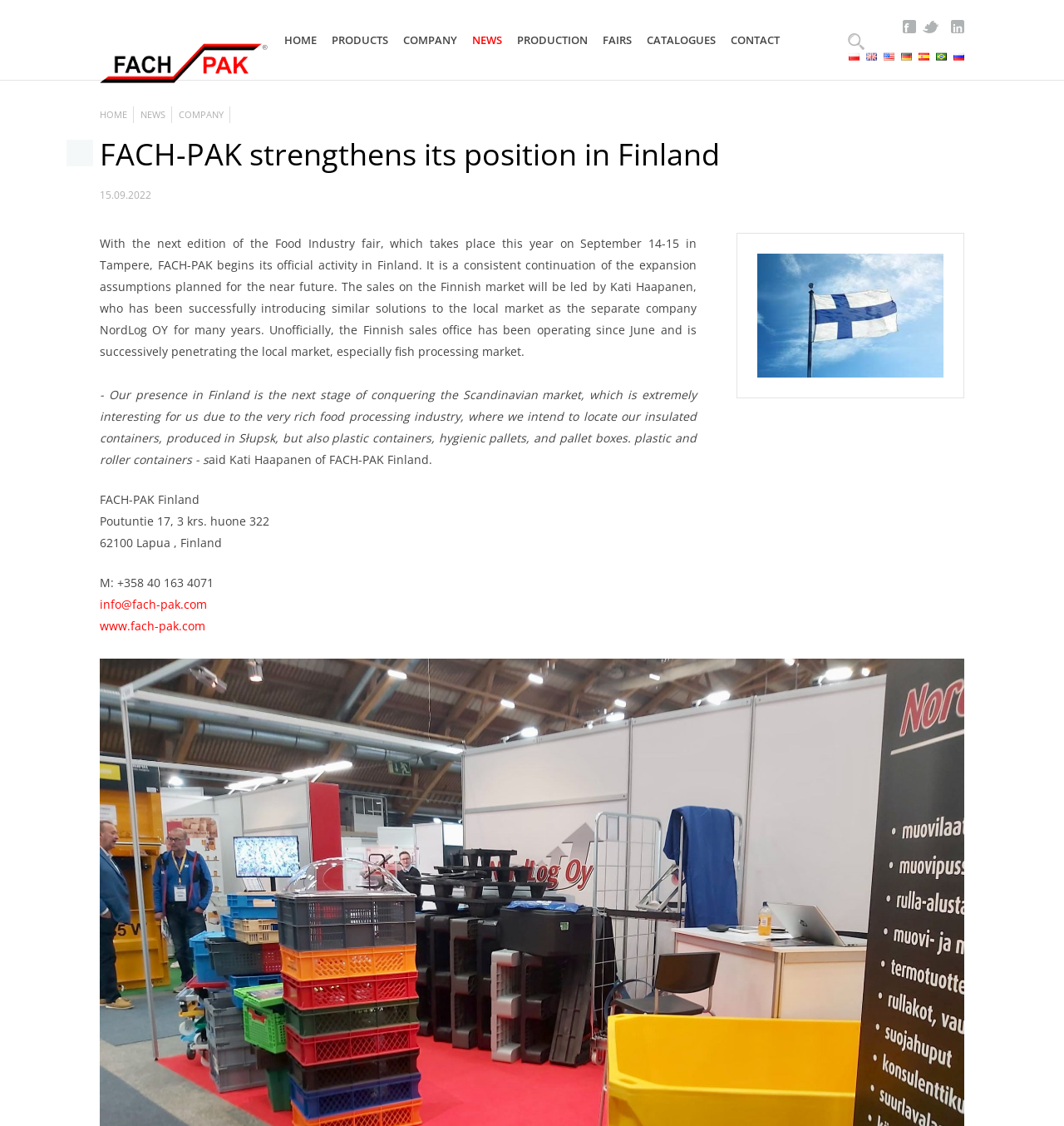Find the bounding box coordinates of the element to click in order to complete the given instruction: "Click the email link info@fach-pak.com."

[0.094, 0.53, 0.195, 0.544]